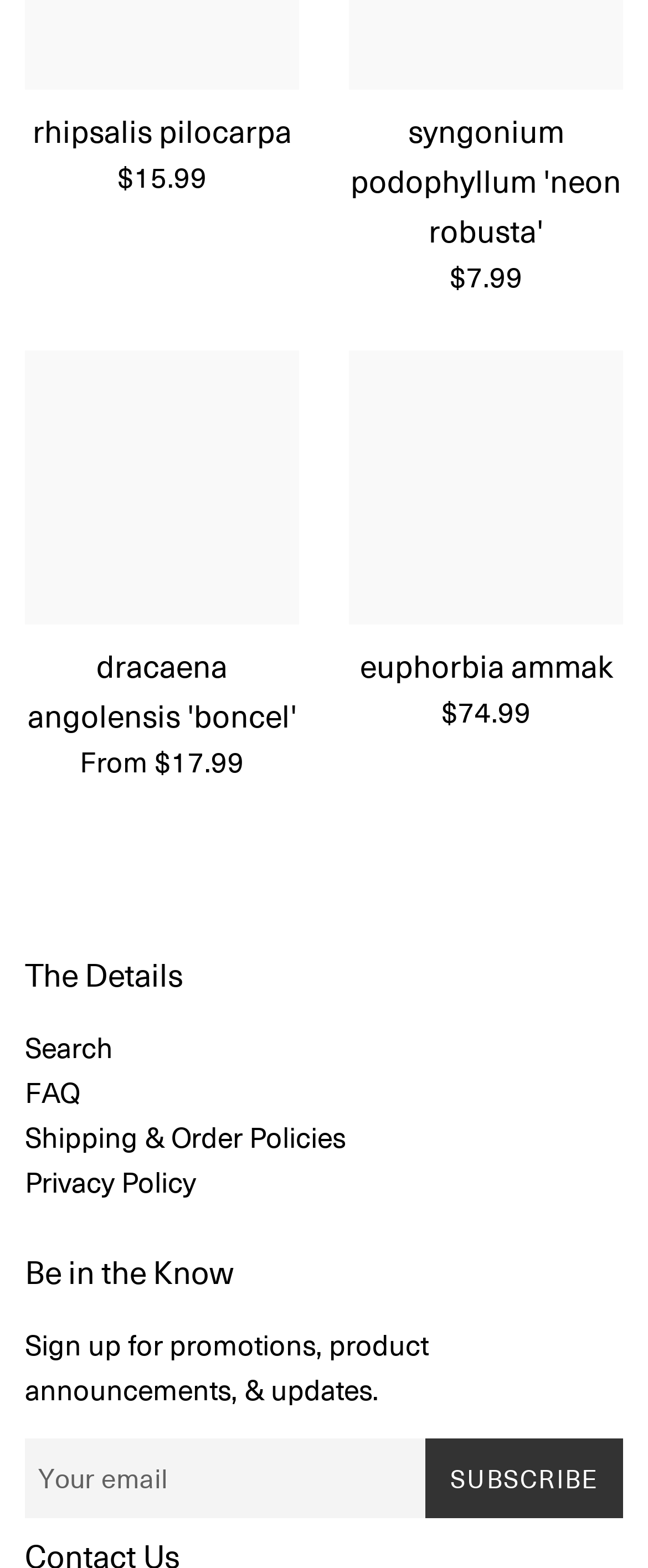Using the element description: "Privacy Policy", determine the bounding box coordinates for the specified UI element. The coordinates should be four float numbers between 0 and 1, [left, top, right, bottom].

[0.038, 0.742, 0.303, 0.767]